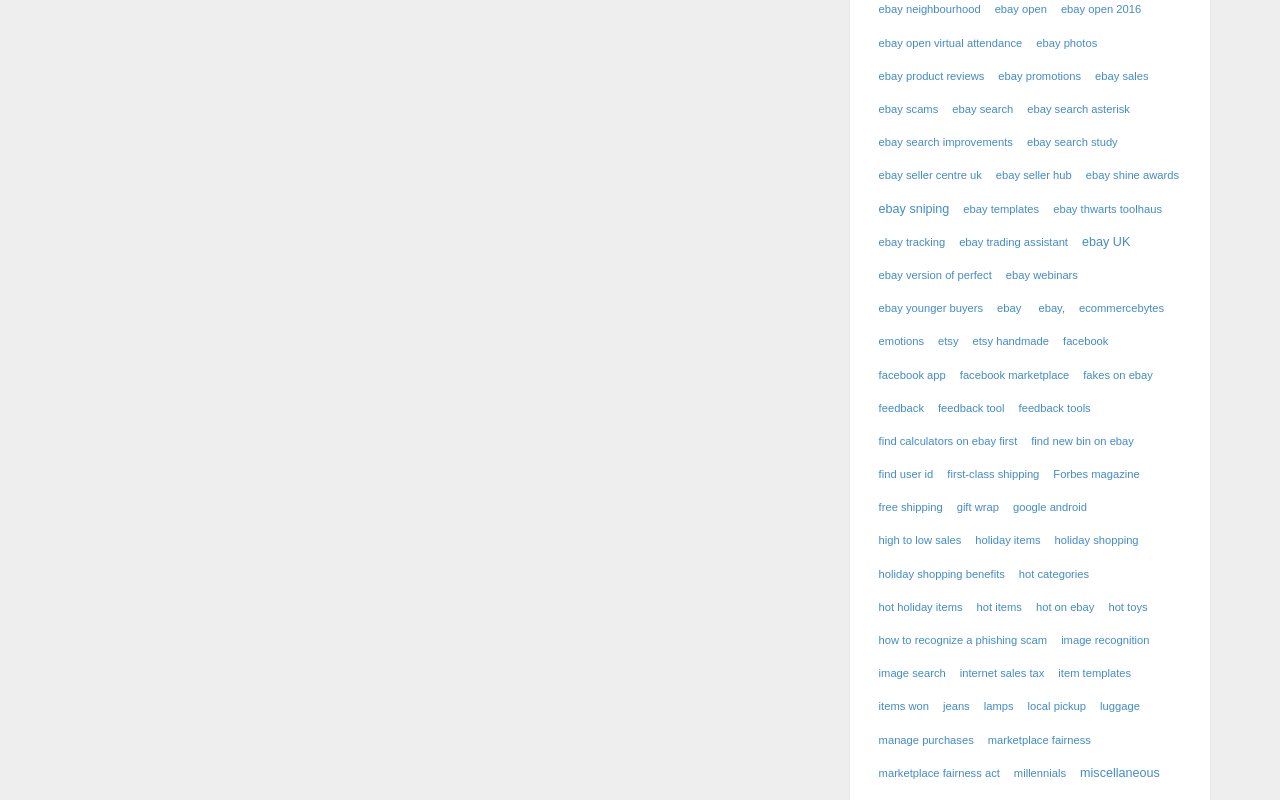Please identify the coordinates of the bounding box that should be clicked to fulfill this instruction: "Click the button".

None